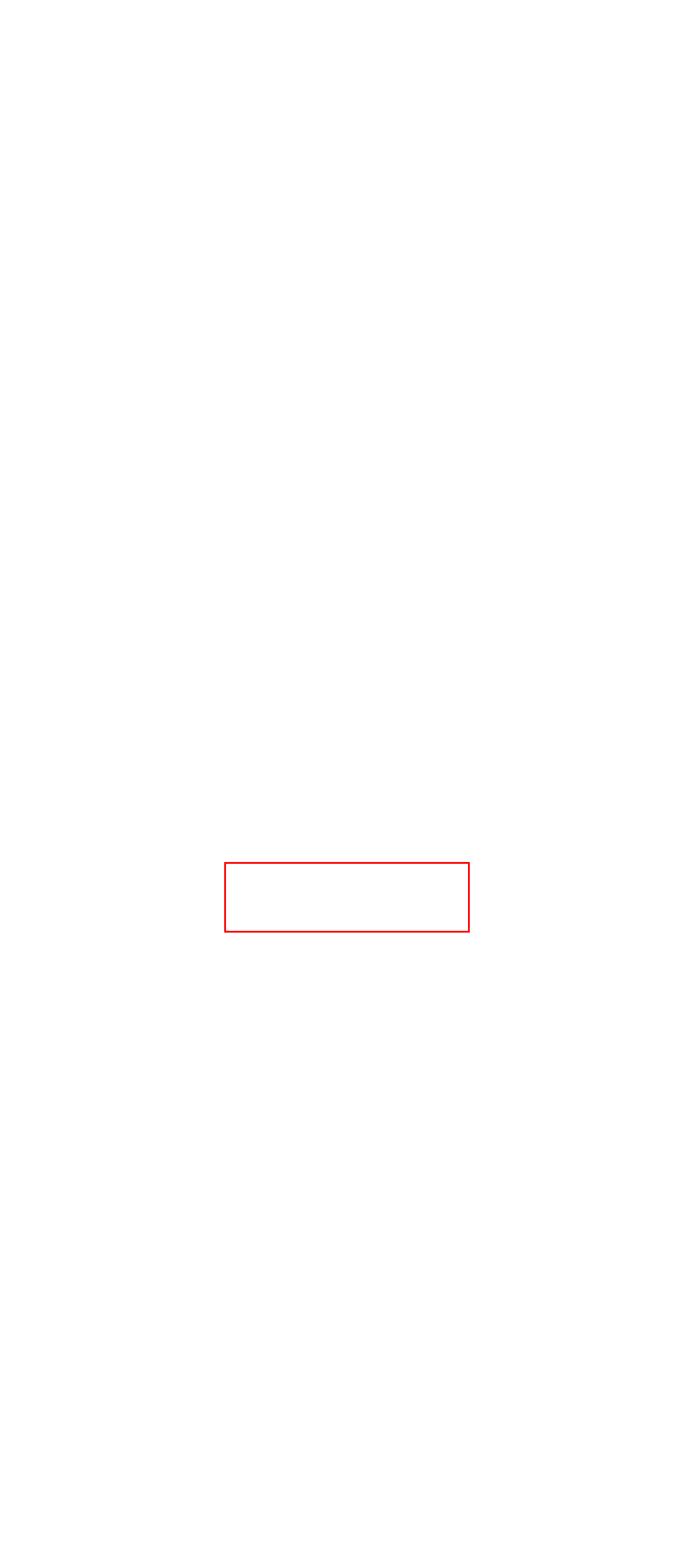You have a screenshot of a webpage with a red bounding box around an element. Identify the webpage description that best fits the new page that appears after clicking the selected element in the red bounding box. Here are the candidates:
A. Embroidery Archives
B. Contact - Sew Your Soul
C. Sewing Archives
D. Sitemap - Sew Your Soul
E. About Sew Your Soul - Sew Your Soul
F. Resources - Sew Your Soul
G. Disclaimer - Sew Your Soul
H. Amazon Affiliate Disclaimer - Sew Your Soul

F